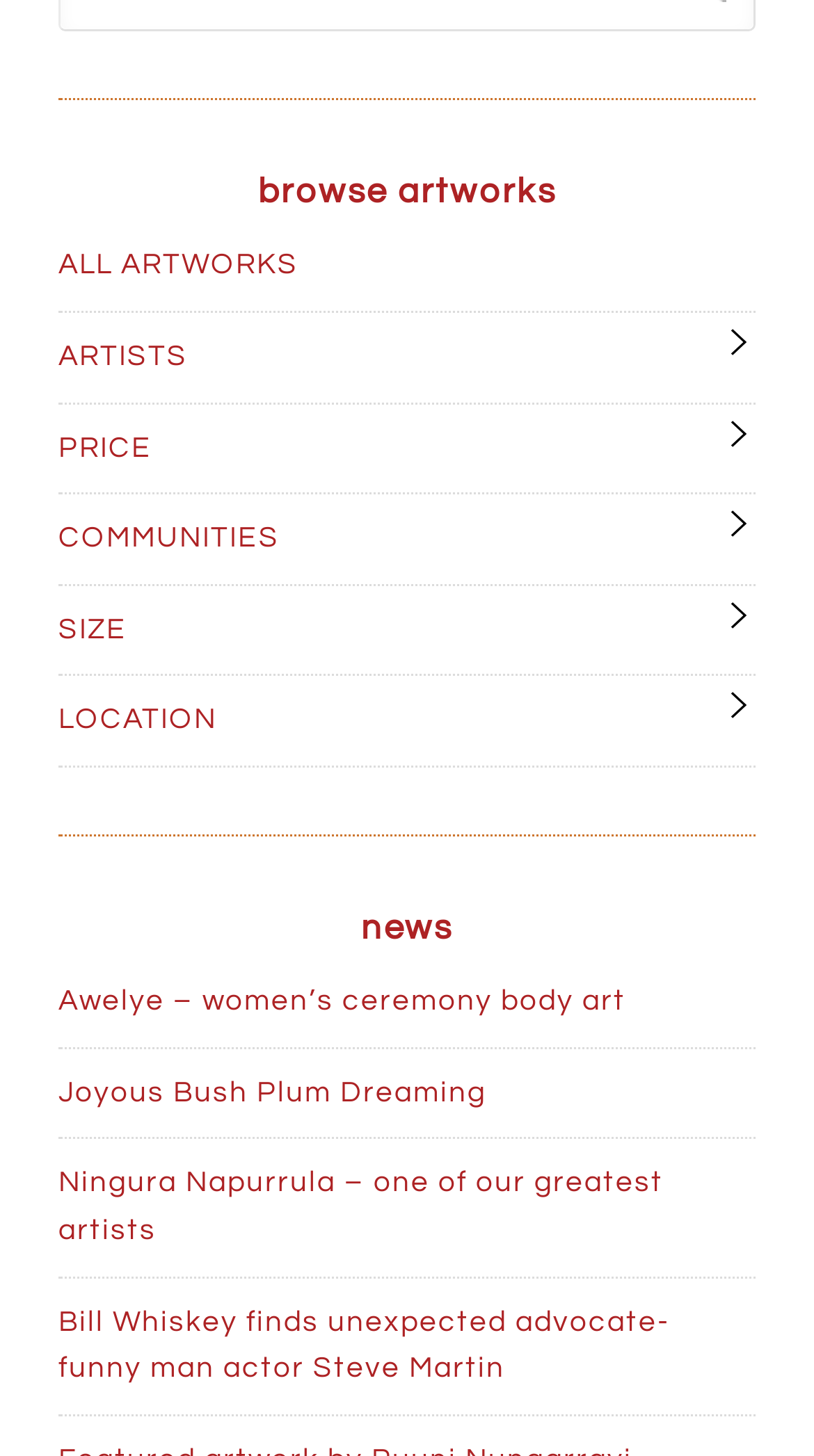Please answer the following question using a single word or phrase: 
Can users filter artworks by location?

Yes